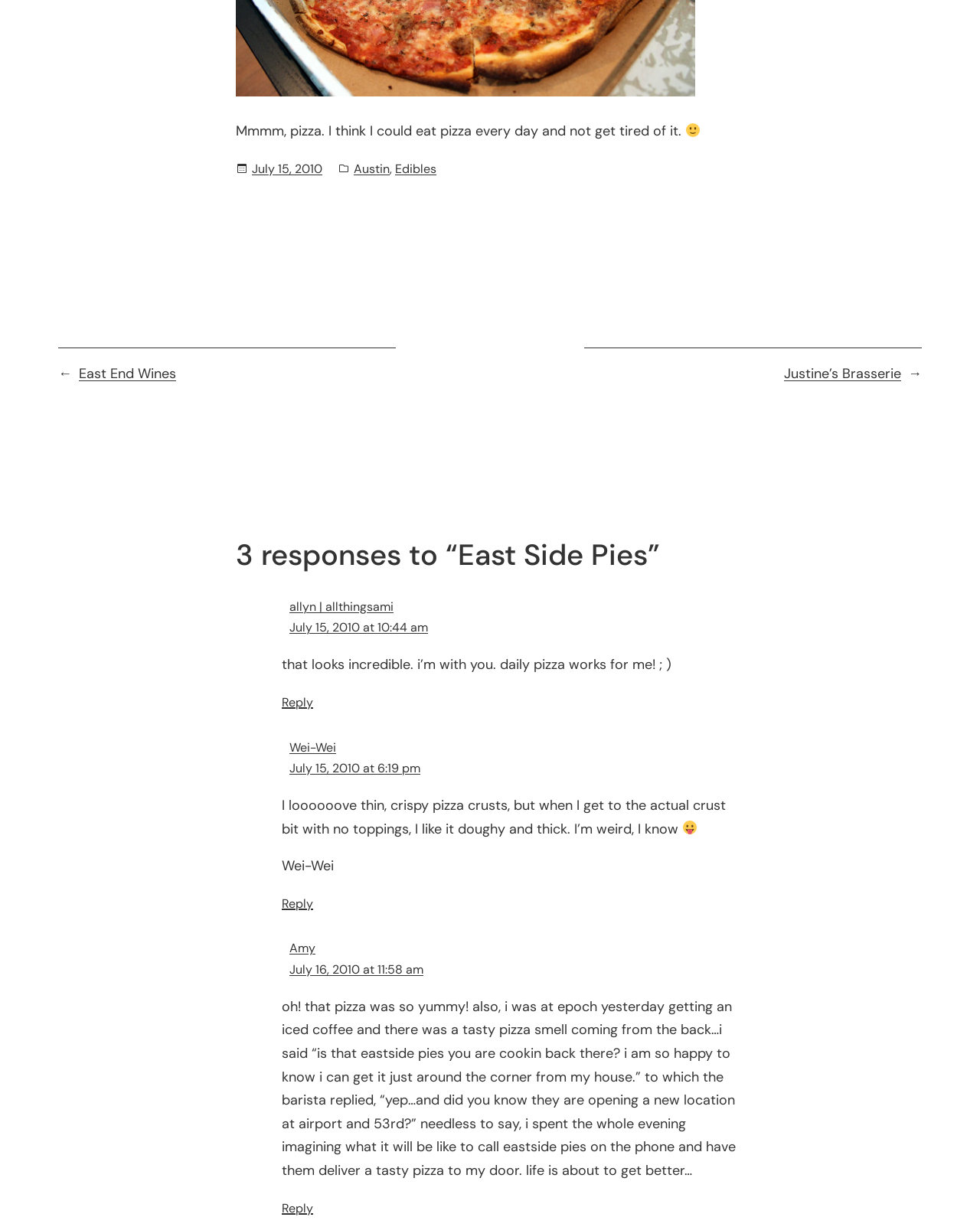Determine the bounding box coordinates for the area that needs to be clicked to fulfill this task: "Click on the link to East End Wines". The coordinates must be given as four float numbers between 0 and 1, i.e., [left, top, right, bottom].

[0.08, 0.295, 0.18, 0.314]